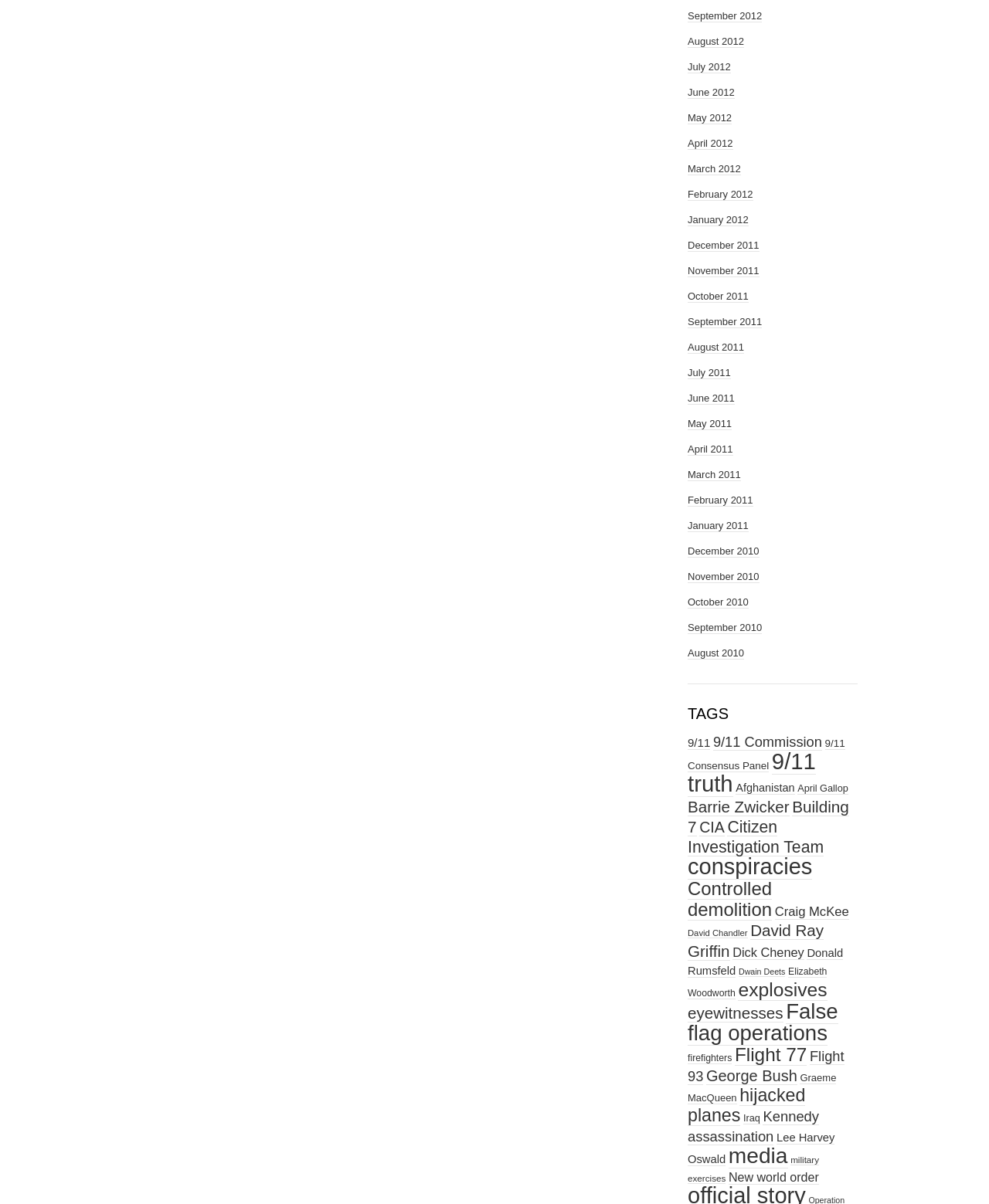Determine the bounding box for the described UI element: "Lee Harvey Oswald".

[0.695, 0.94, 0.844, 0.969]